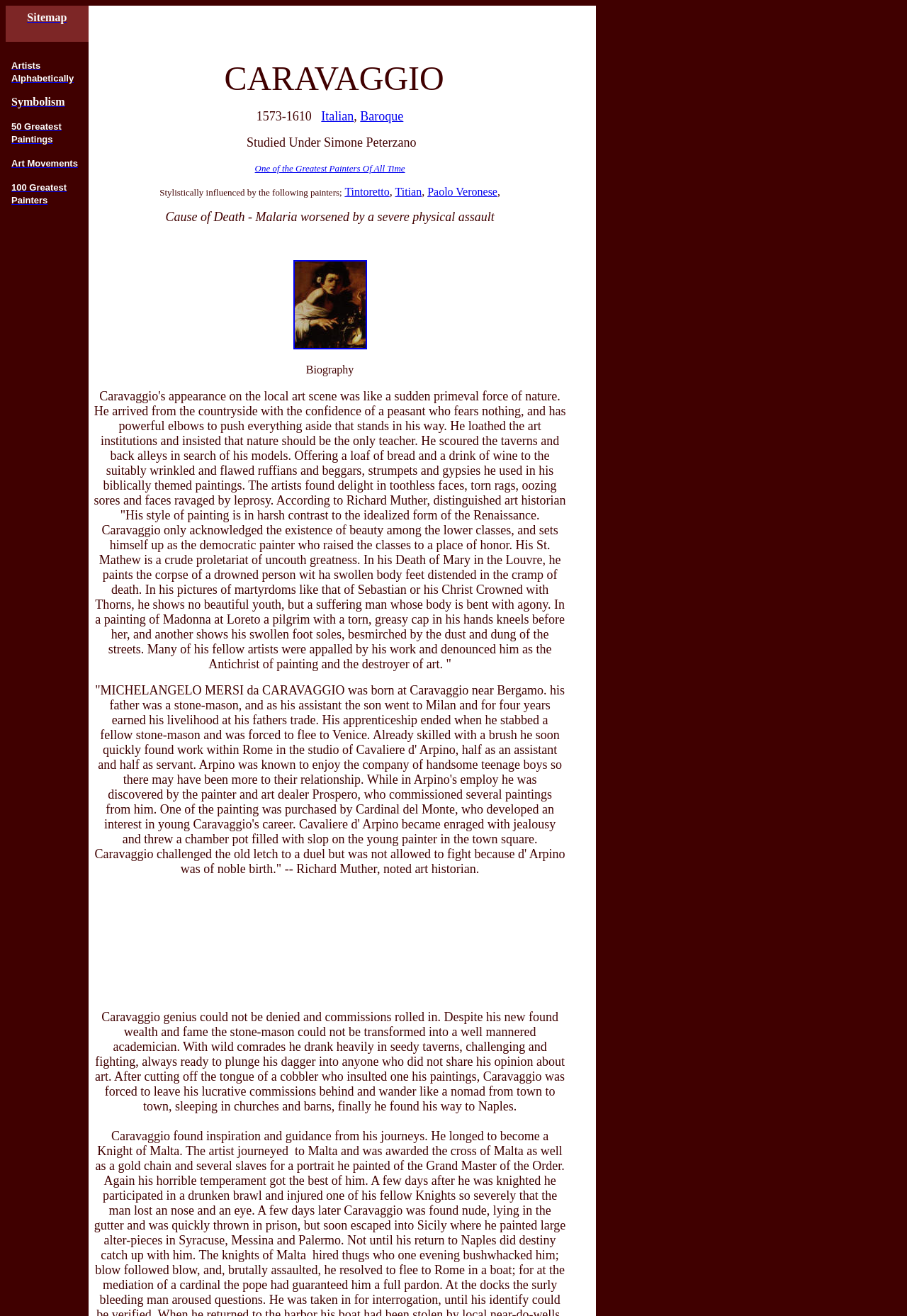Utilize the details in the image to give a detailed response to the question: What is the name of the art historian mentioned on this webpage?

The webpage mentions Richard Muther as a distinguished art historian who wrote about Caravaggio's style and life. He is quoted in the text, providing insights into Caravaggio's art and personality.